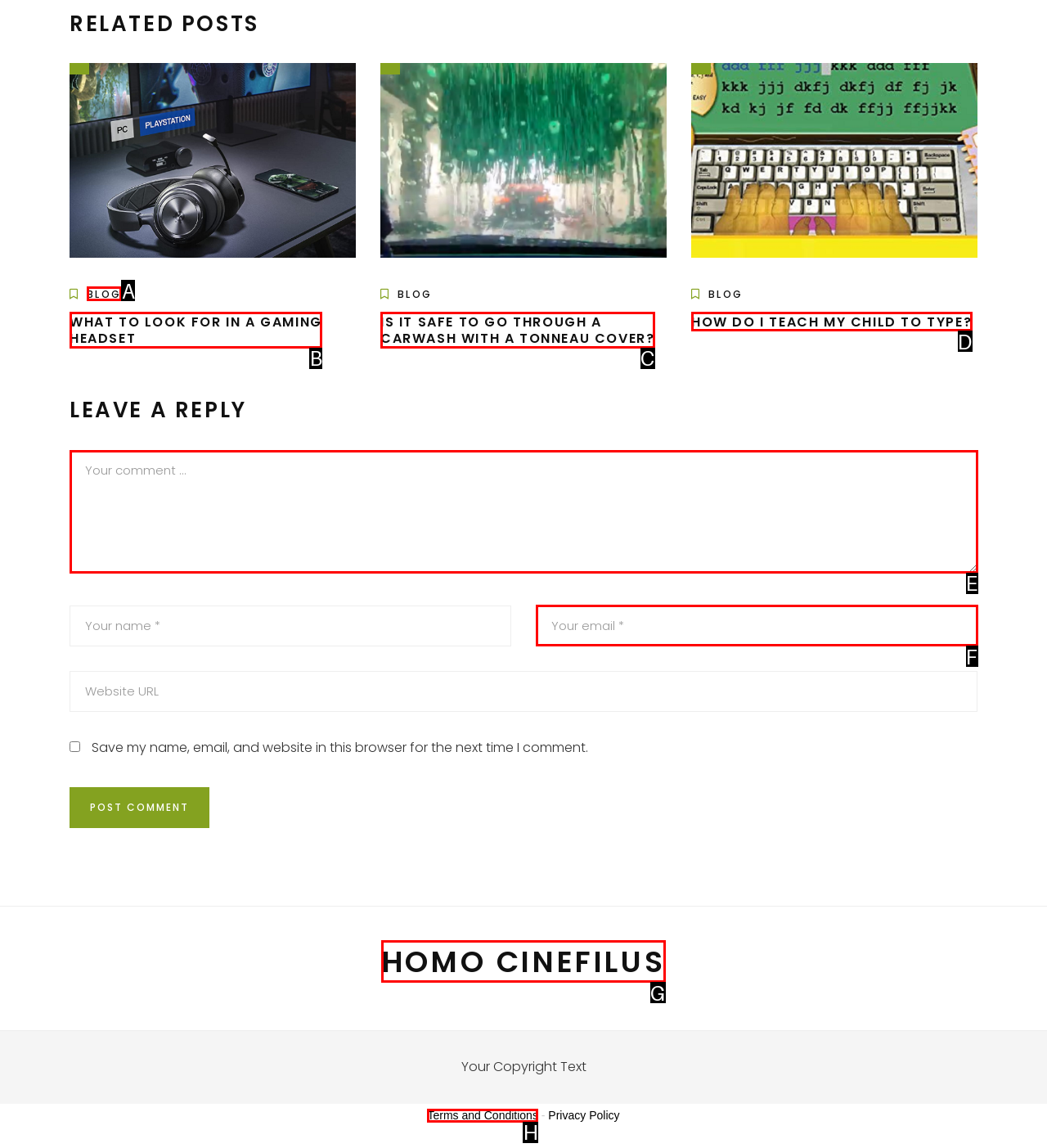Determine which option fits the element description: name="email" placeholder="Your email *"
Answer with the option’s letter directly.

F